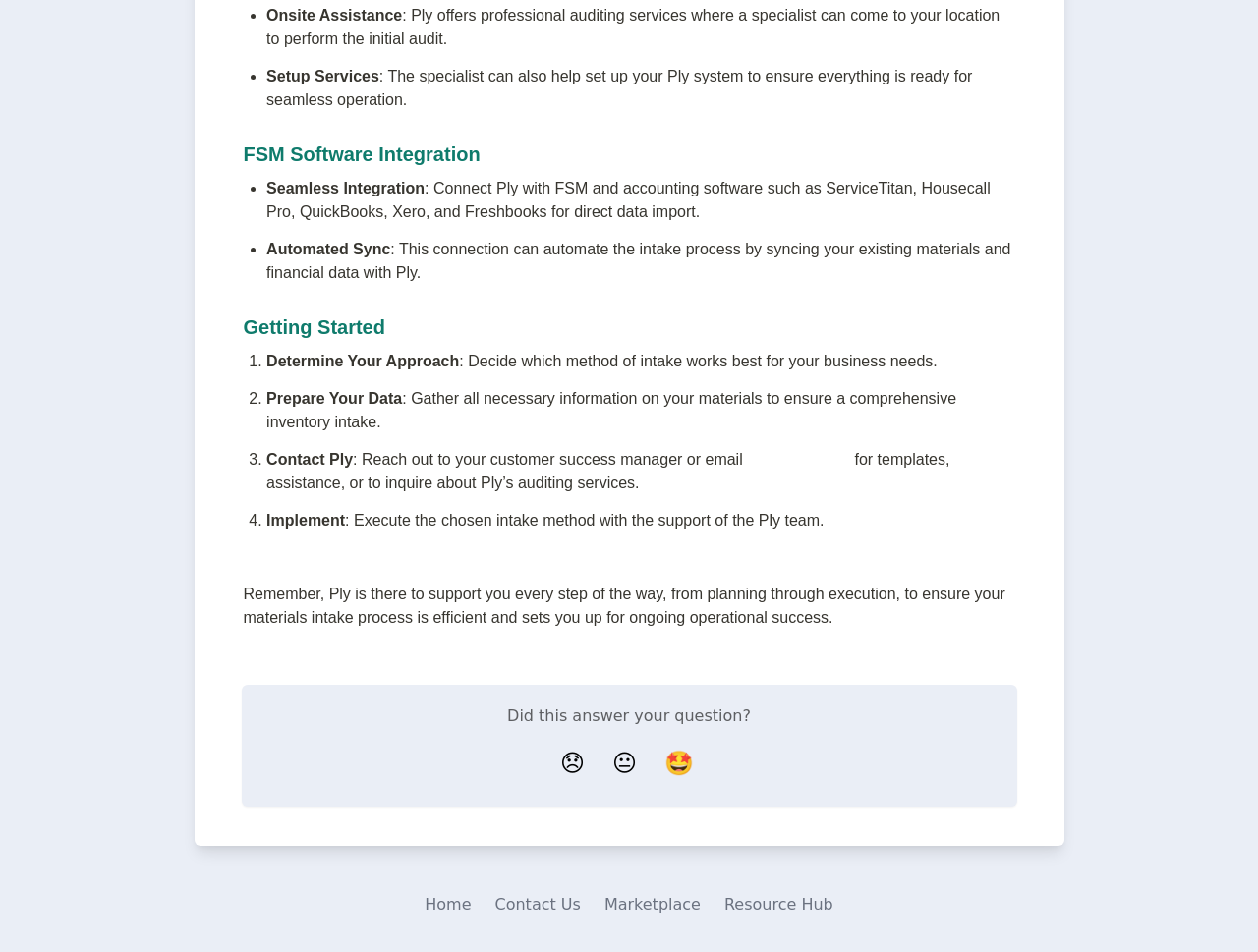Calculate the bounding box coordinates of the UI element given the description: "Resource Hub".

[0.566, 0.94, 0.672, 0.96]